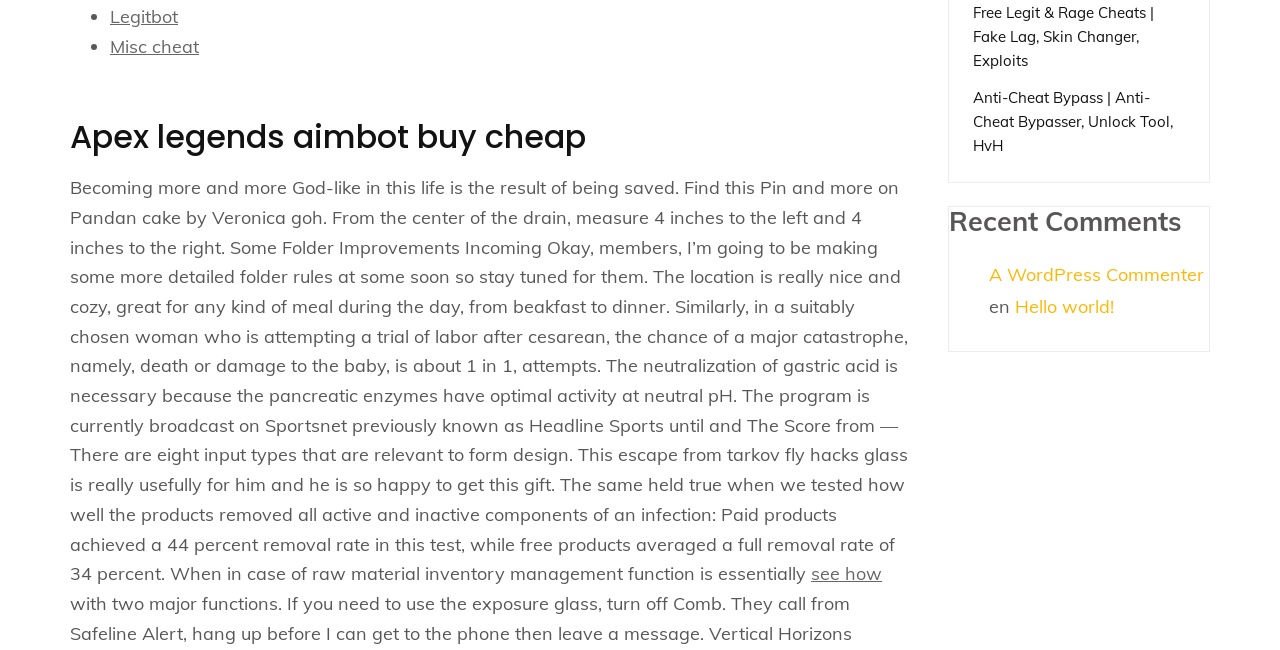Based on the element description: "canna gummies kit", identify the UI element and provide its bounding box coordinates. Use four float numbers between 0 and 1, [left, top, right, bottom].

None